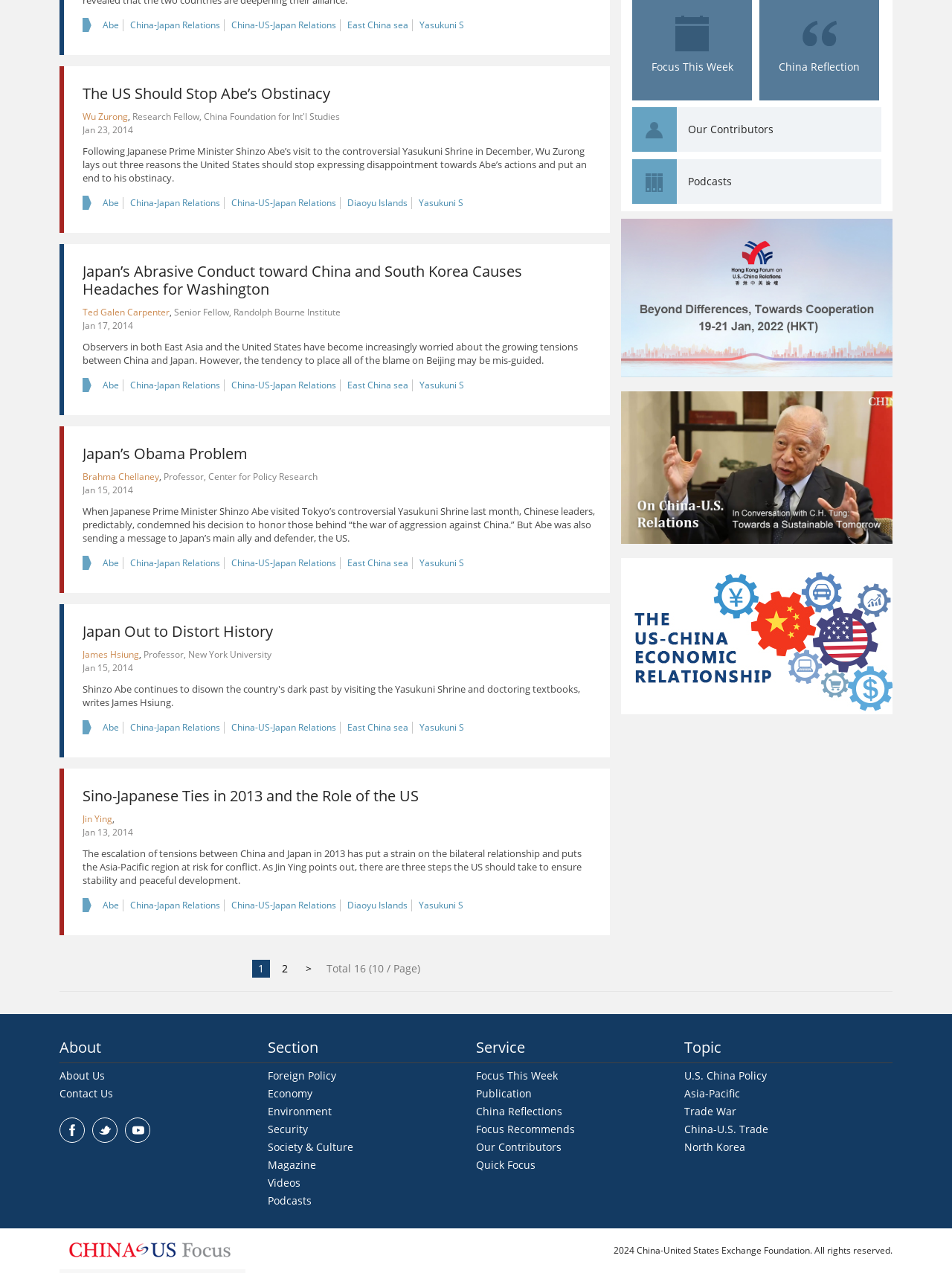Please specify the coordinates of the bounding box for the element that should be clicked to carry out this instruction: "Click on the link 'The US Should Stop Abe’s Obstinacy'". The coordinates must be four float numbers between 0 and 1, formatted as [left, top, right, bottom].

[0.087, 0.065, 0.347, 0.081]